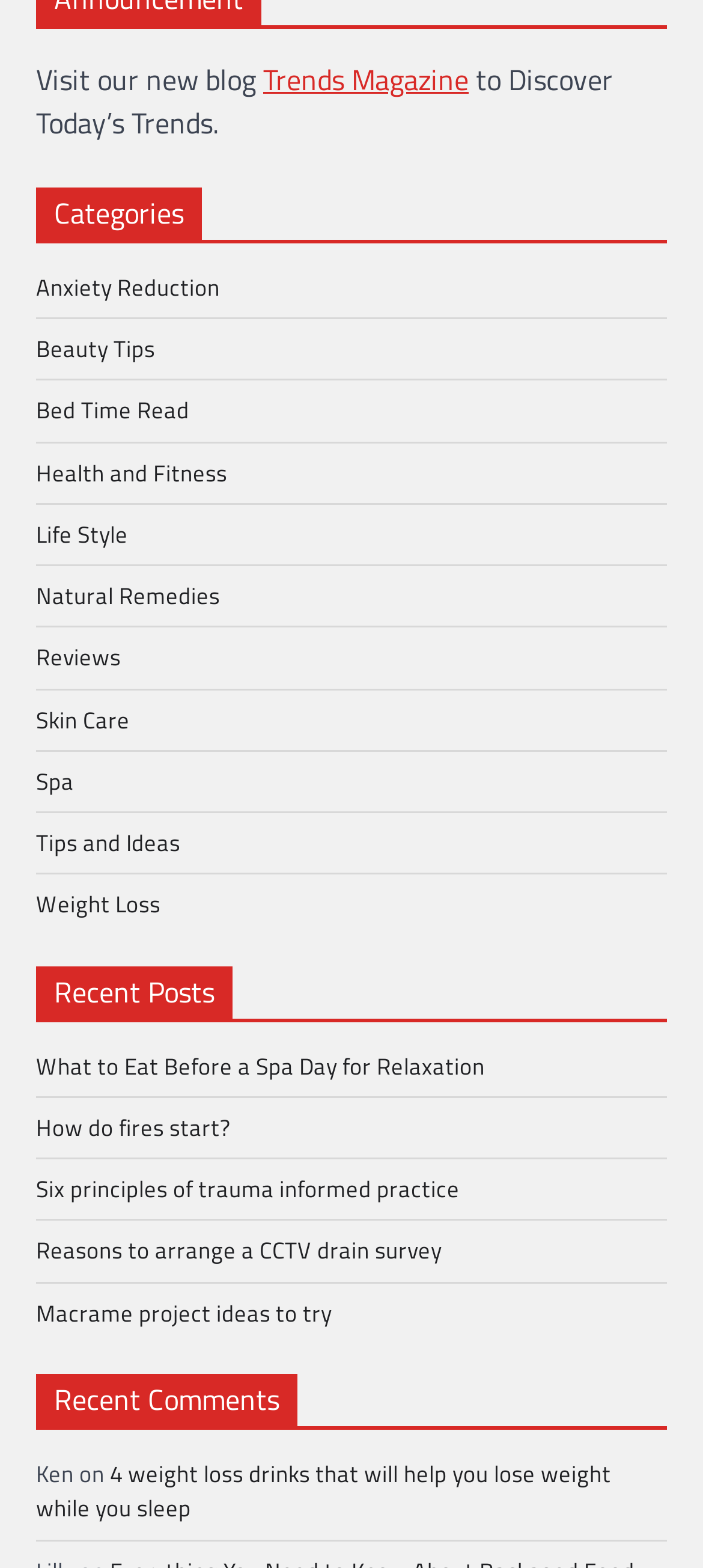Determine the coordinates of the bounding box for the clickable area needed to execute this instruction: "Visit Trends Magazine".

[0.374, 0.037, 0.667, 0.064]